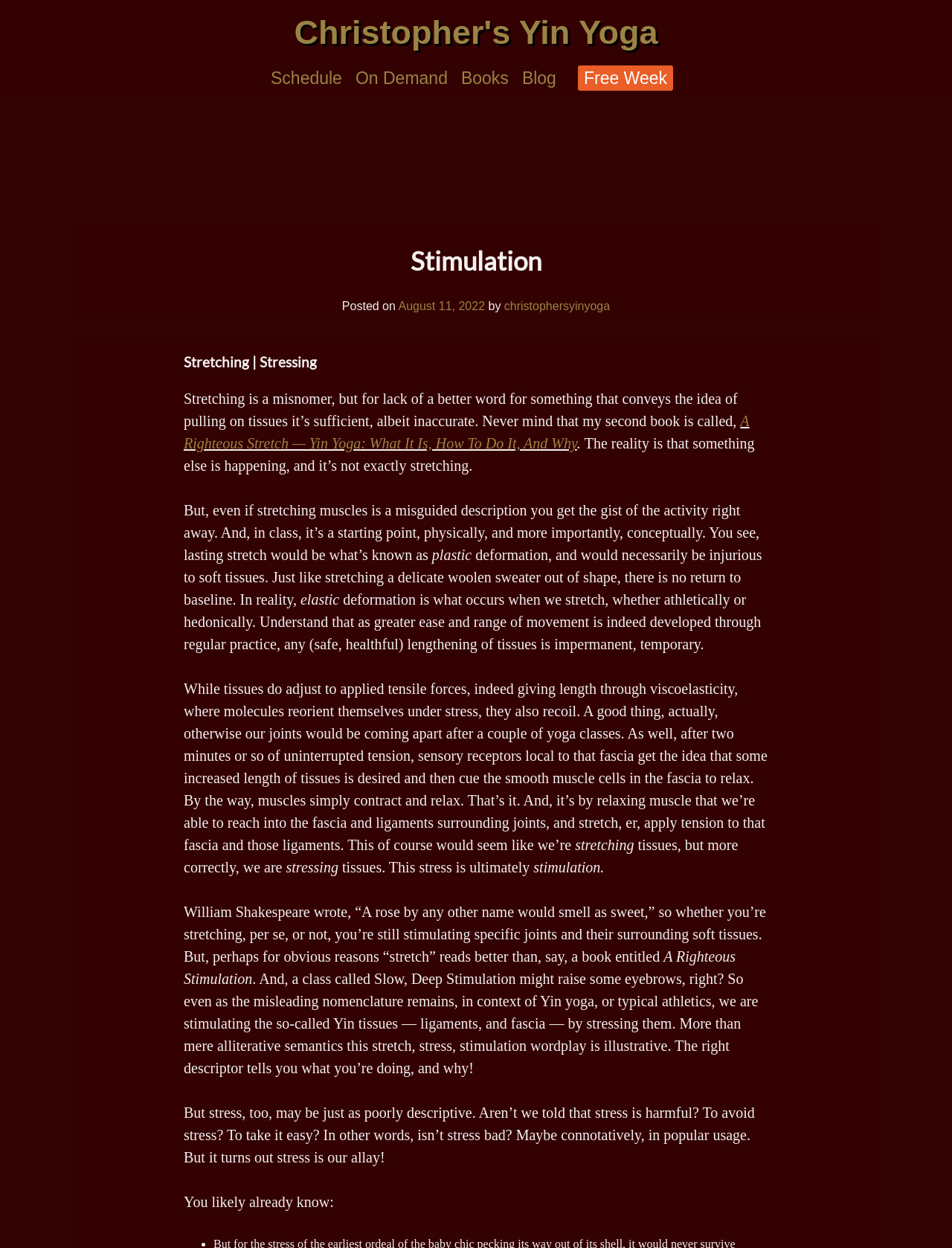Please provide the bounding box coordinates for the element that needs to be clicked to perform the instruction: "Read the blog post titled 'Stimulation'". The coordinates must consist of four float numbers between 0 and 1, formatted as [left, top, right, bottom].

[0.193, 0.193, 0.807, 0.225]